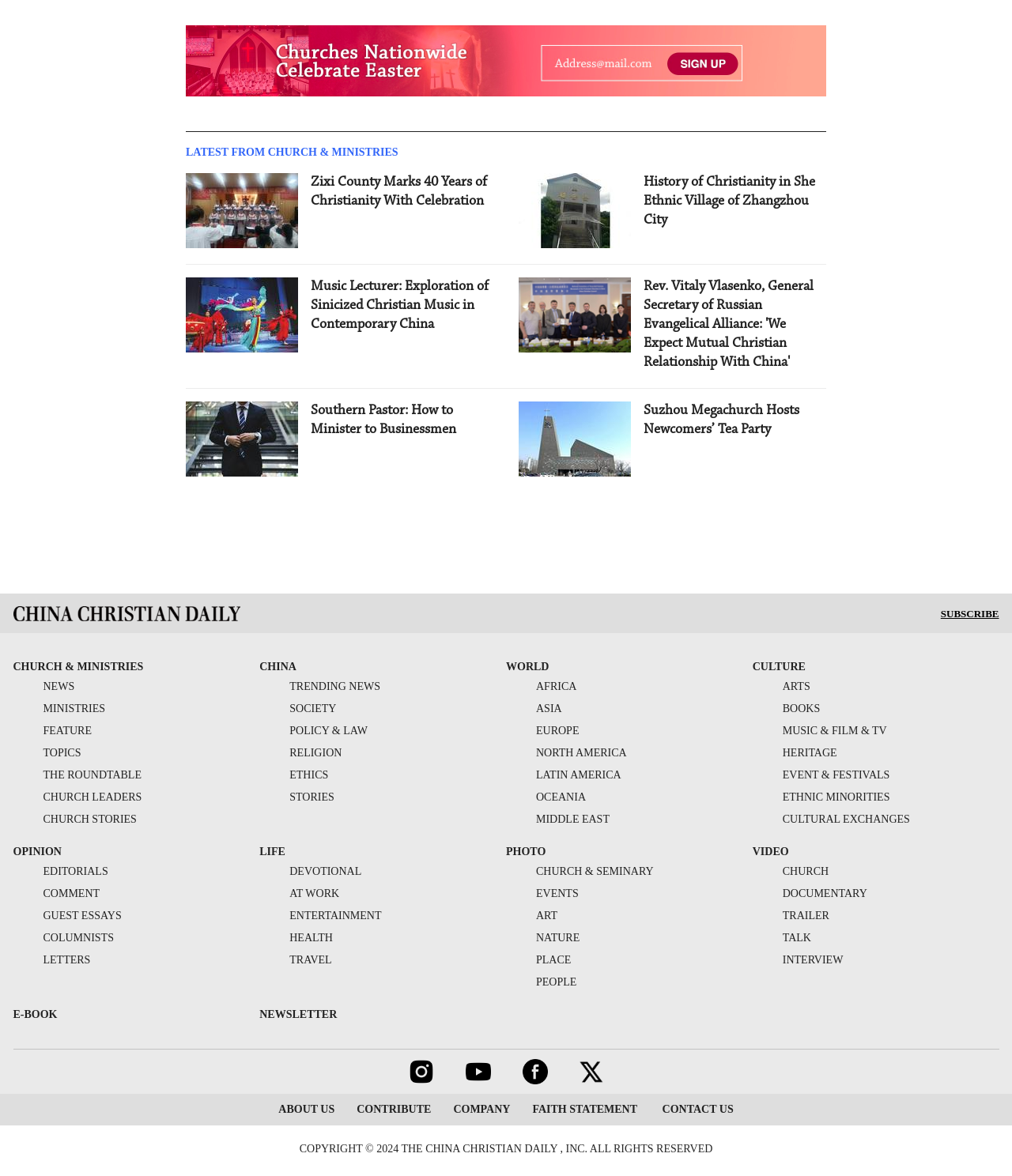How many links are in the top navigation menu?
Provide a detailed and extensive answer to the question.

I counted the number of link elements in the top navigation menu, which are [117], [291], [292], [293], [294], [295], [296], [297], [119], [299], [300], [301], and [302]. These links are arranged horizontally and appear to be the main navigation menu.